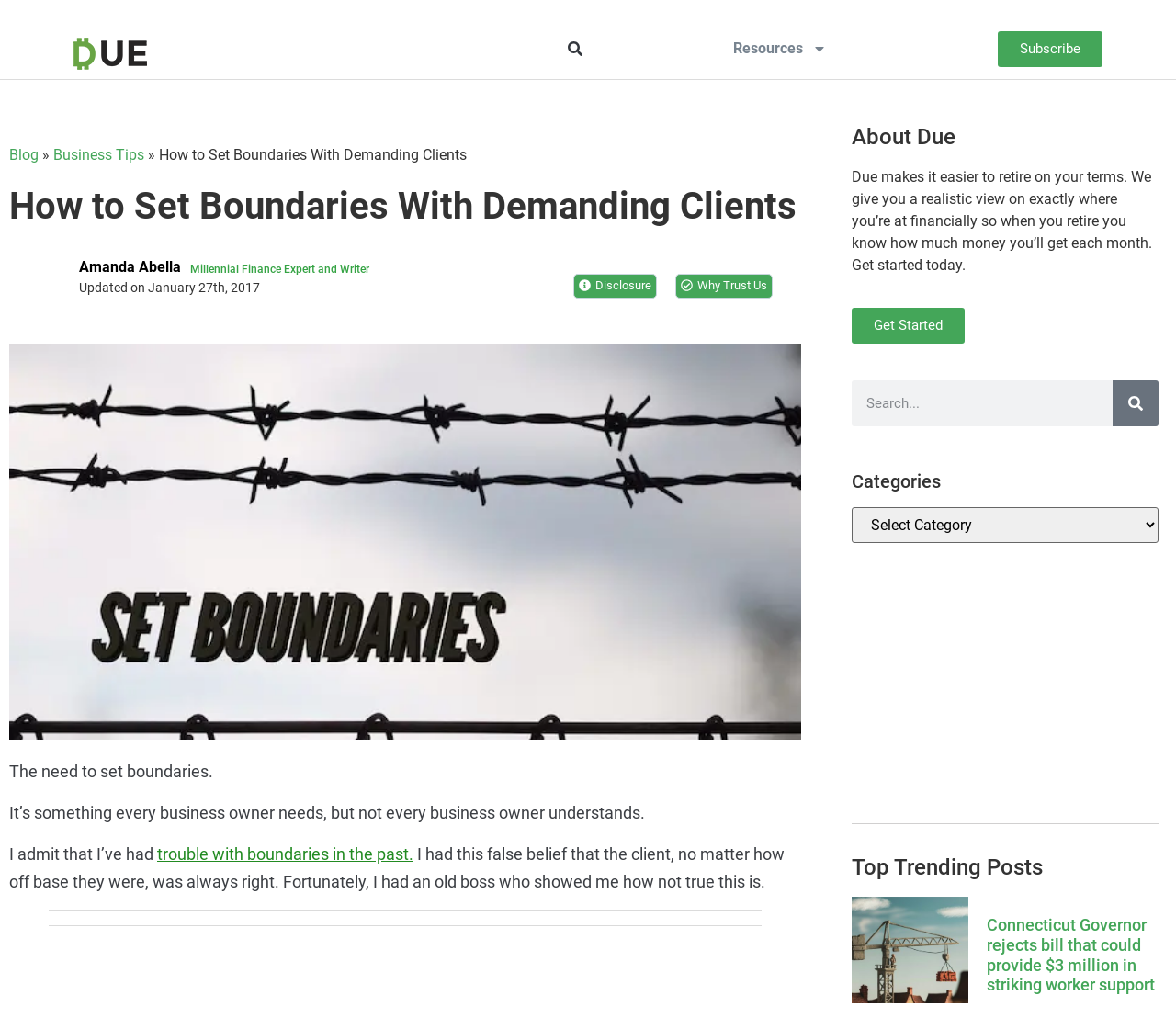Illustrate the webpage's structure and main components comprehensively.

This webpage is about setting boundaries with demanding clients, specifically in a business context. At the top, there are several links to skip to different sections of the page, including content, menu, and footer. Below that, there is a search bar with a search button. To the right of the search bar, there are links to "Resources" and "Subscribe".

The main content of the page starts with a heading that reads "How to Set Boundaries With Demanding Clients". Below that, there is an image related to setting boundaries, and then an article written by Amanda Abella, a millennial finance expert and writer. The article discusses the importance of setting boundaries with clients and shares the author's personal experience with struggling to set boundaries in the past.

To the right of the article, there is a section about Due, a company that helps people retire on their terms. This section includes a heading, a brief description of the company, and a "Get Started" button. Below that, there is a search bar and a section for categories.

Further down the page, there is an advertisement iframe, followed by a section for top trending posts. This section includes several articles with headings, links, and images. The articles appear to be related to finance and business news.

Throughout the page, there are several links to other articles and resources, as well as images and headings that break up the content and make it easier to read.